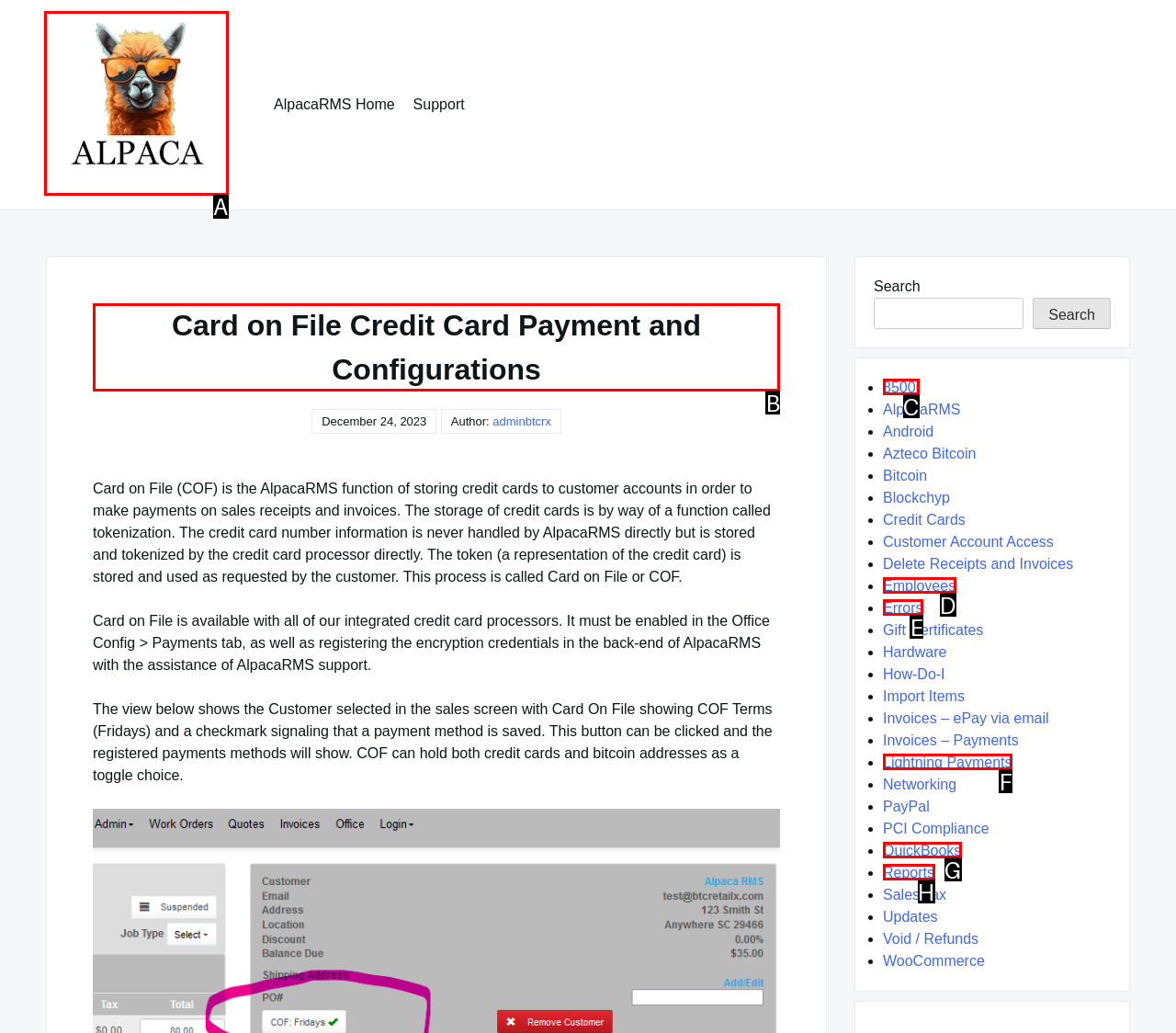Determine which letter corresponds to the UI element to click for this task: View Card on File Credit Card Payment and Configurations
Respond with the letter from the available options.

B